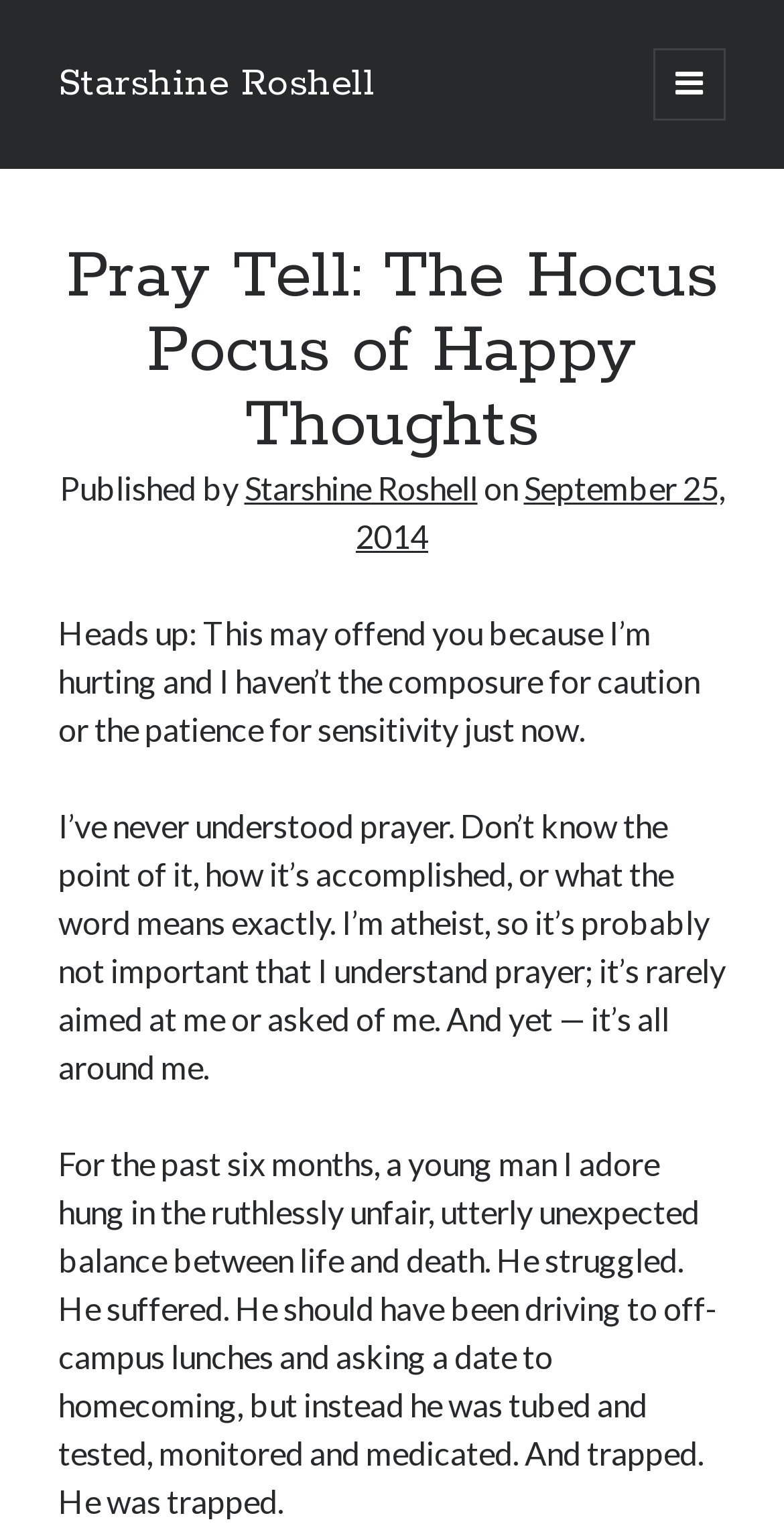Locate the bounding box coordinates of the area where you should click to accomplish the instruction: "View archives from June 2018".

[0.077, 0.706, 0.22, 0.726]